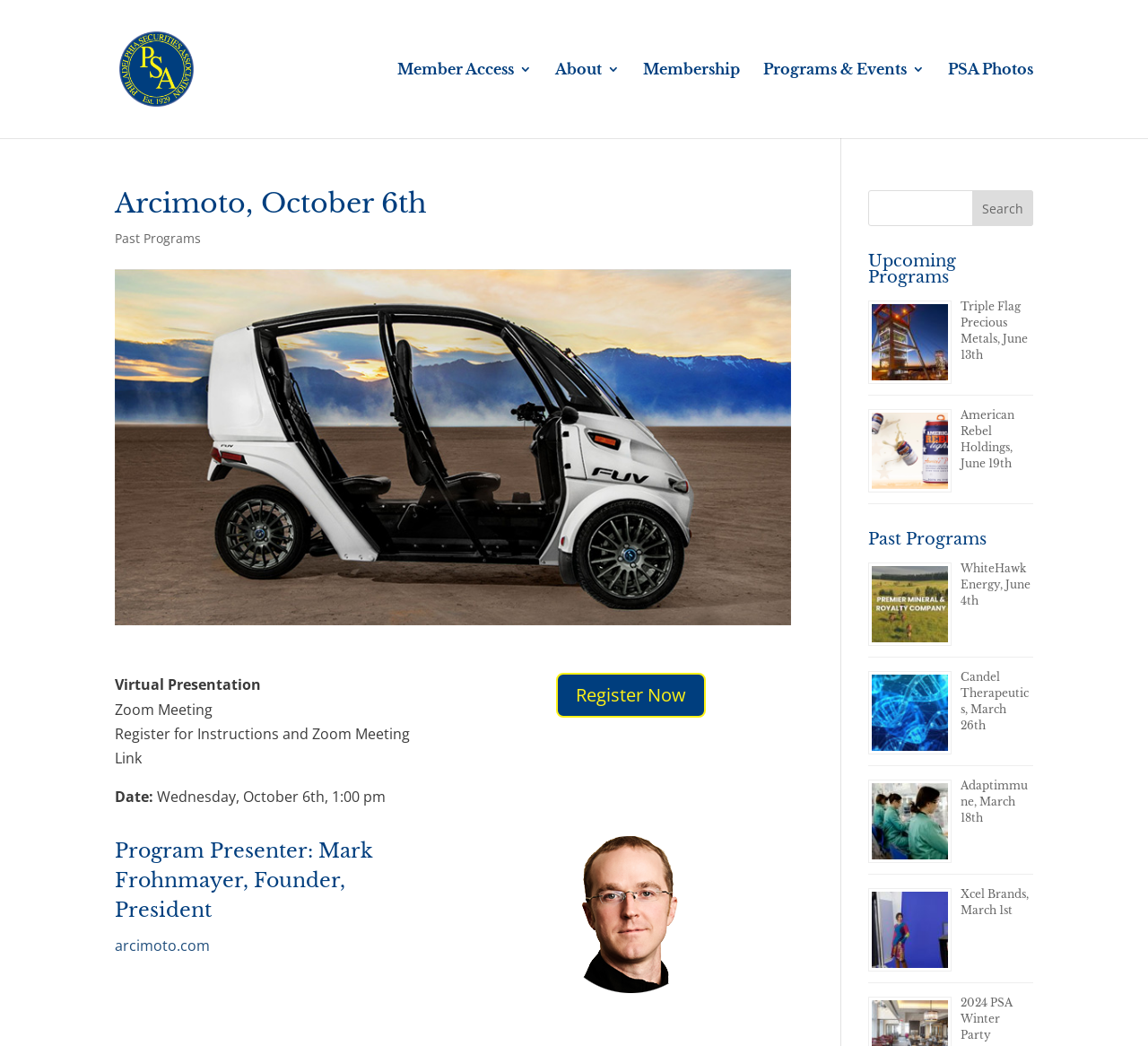Given the description Candel Therapeutics, March 26th, predict the bounding box coordinates of the UI element. Ensure the coordinates are in the format (top-left x, top-left y, bottom-right x, bottom-right y) and all values are between 0 and 1.

[0.837, 0.641, 0.896, 0.7]